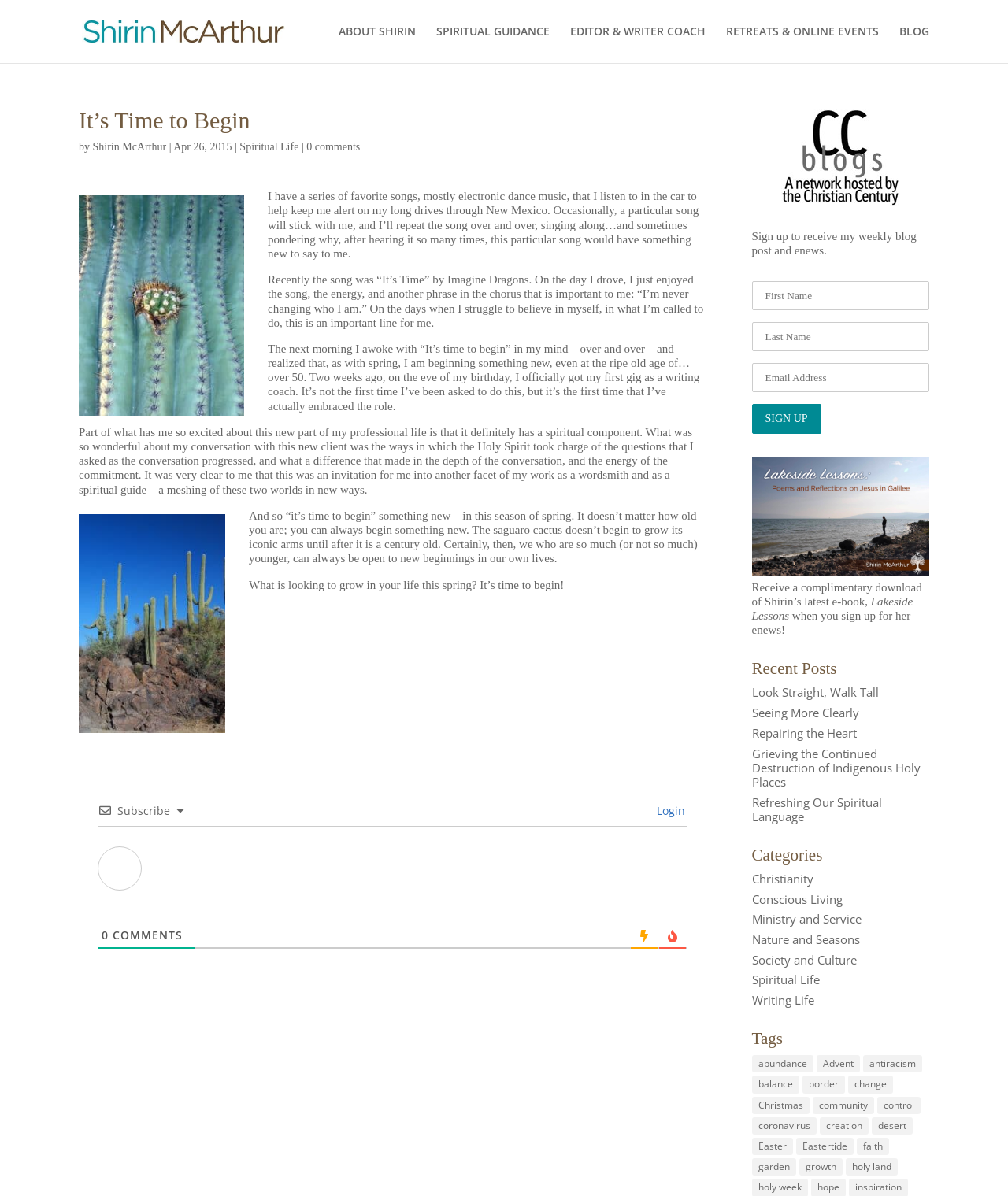Reply to the question with a brief word or phrase: What is the topic of the blog post?

Spiritual Life